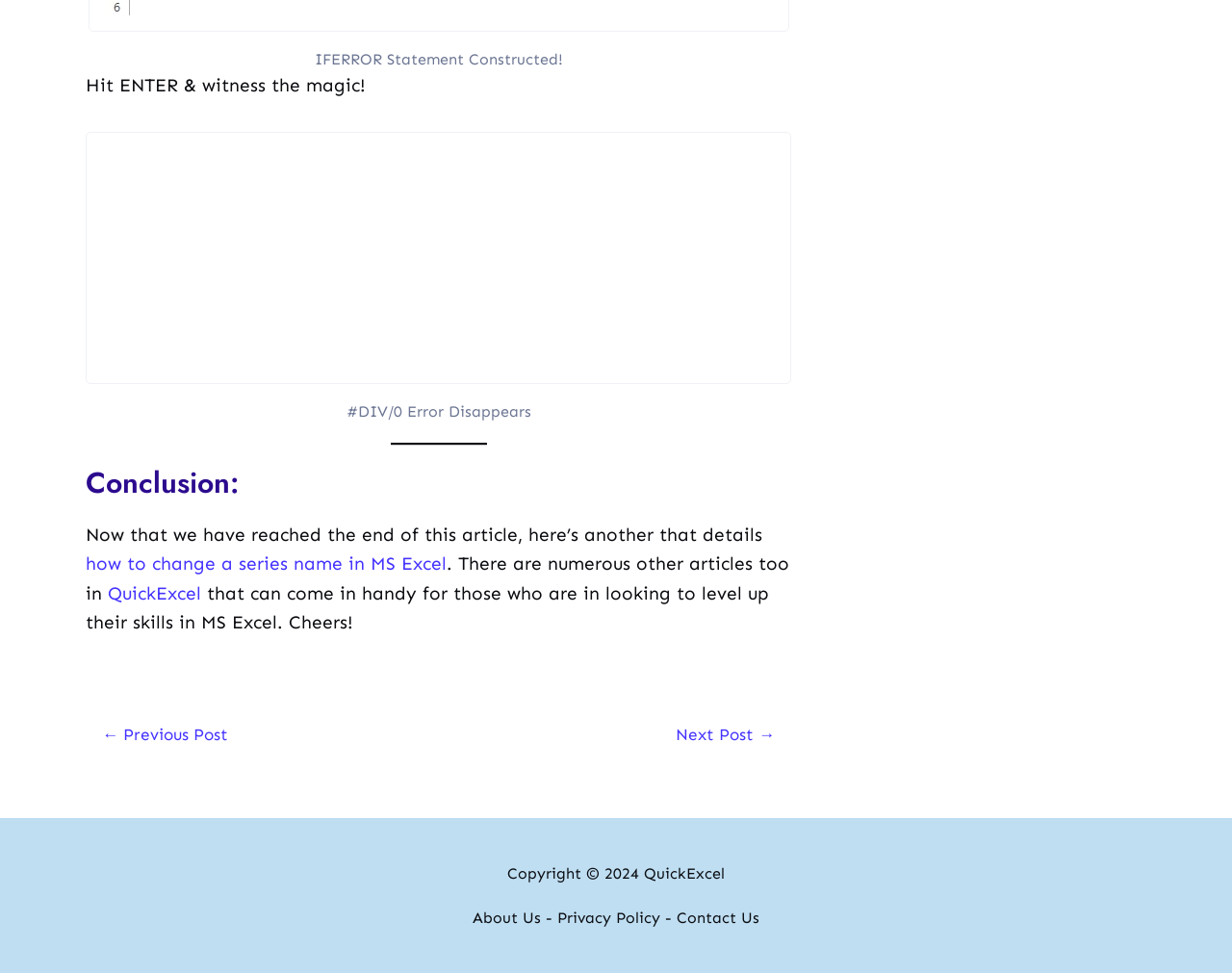Answer the question below in one word or phrase:
What is the purpose of the image?

Error Disappears